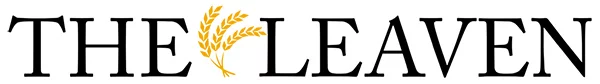Generate an in-depth description of the visual content.

The image features the official logo of "The Leaven," the Catholic newspaper serving the Archdiocese of Kansas City in Kansas. The logo prominently displays the name "THE LEAVEN" in a bold and elegant font, complemented by stylized golden wheat sheaves that symbolize nourishment and growth. This imagery reflects the newspaper's mission to provide thoughtful insights and information to its readers, emphasizing the importance of faith in daily life. The design combines tradition with a contemporary aesthetic, making it an appealing representation of the publication's values and its role in the community.